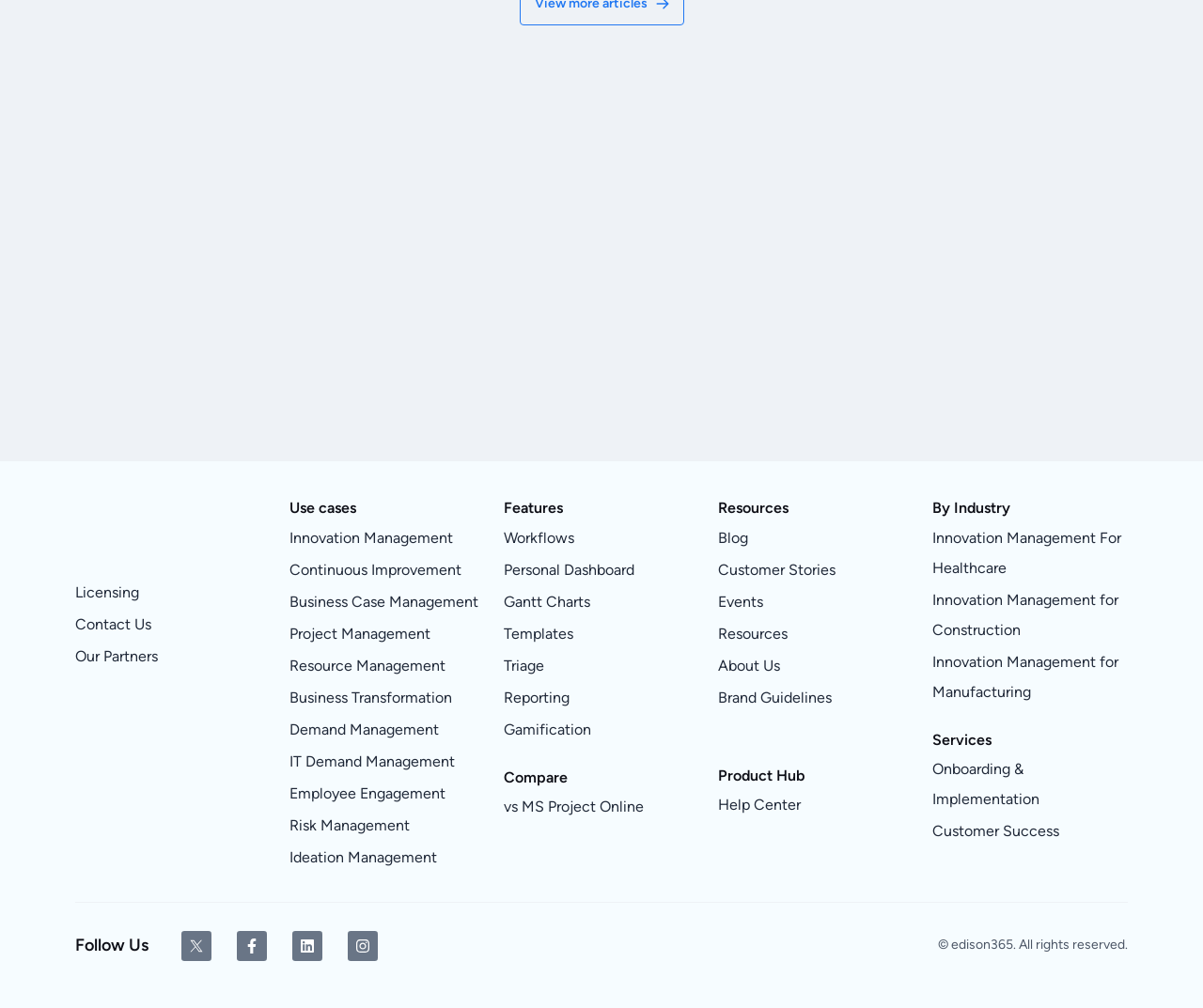Determine the bounding box coordinates of the section I need to click to execute the following instruction: "Learn about Onboarding & Implementation". Provide the coordinates as four float numbers between 0 and 1, i.e., [left, top, right, bottom].

[0.775, 0.747, 0.938, 0.809]